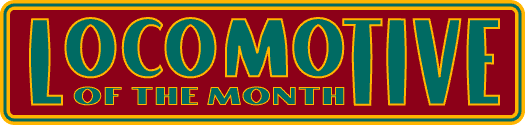What colors are used as accents on the banner?
Craft a detailed and extensive response to the question.

The banner features yellow and green accents, which add a pop of color and create a visually appealing contrast with the rich maroon background, making the overall design more eye-catching.